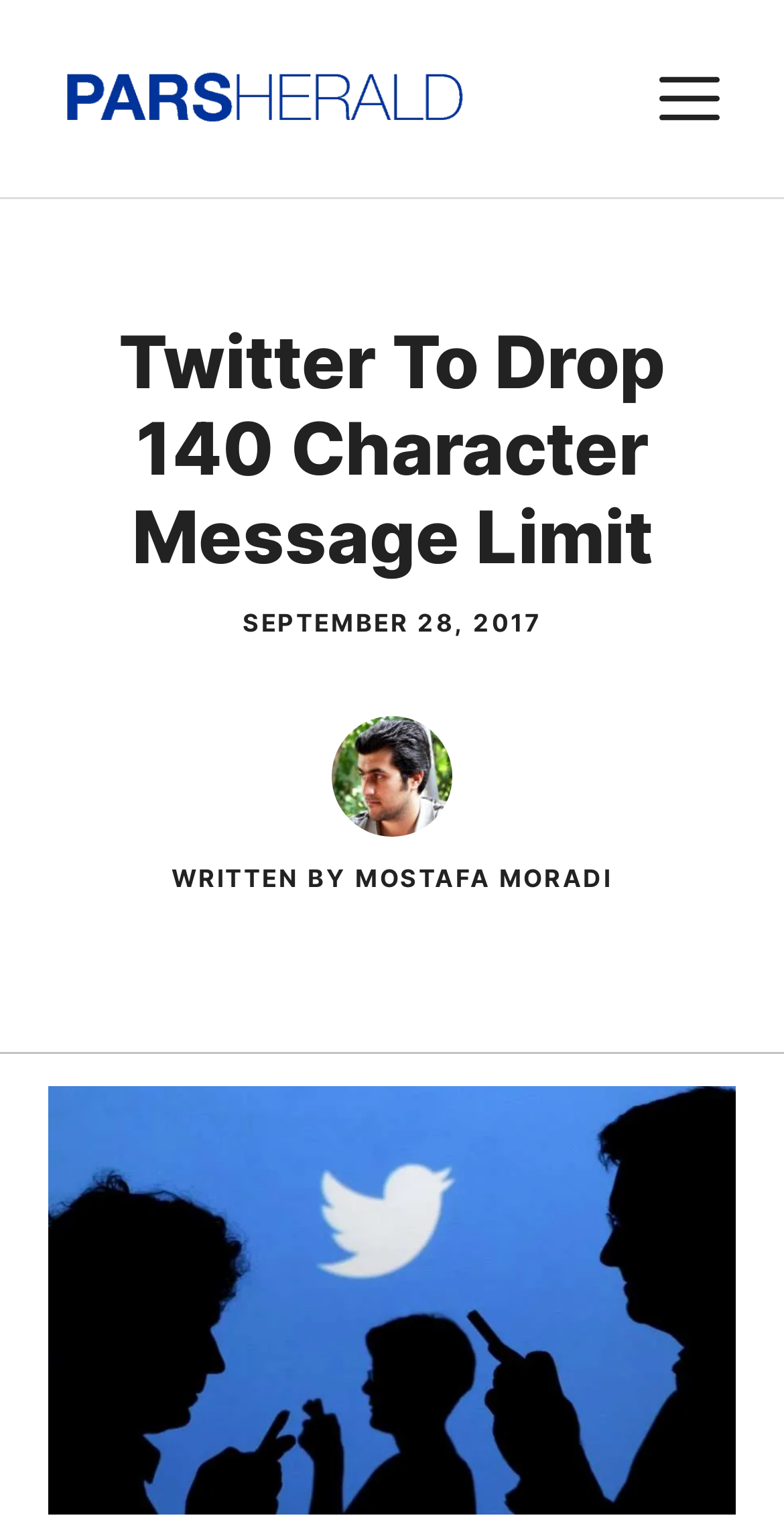Can you determine the main header of this webpage?

Twitter To Drop 140 Character Message Limit